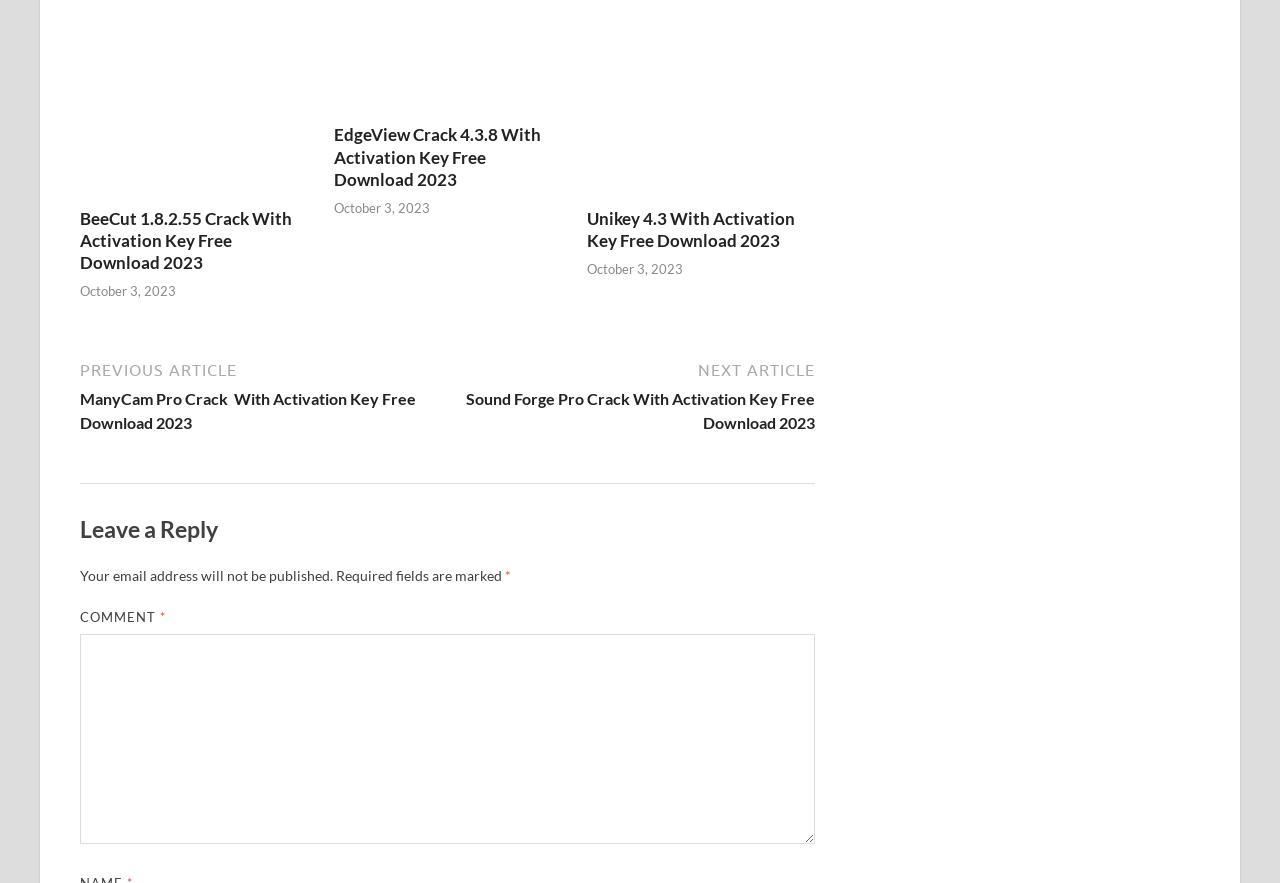Highlight the bounding box coordinates of the element you need to click to perform the following instruction: "Leave a comment."

[0.062, 0.718, 0.637, 0.956]